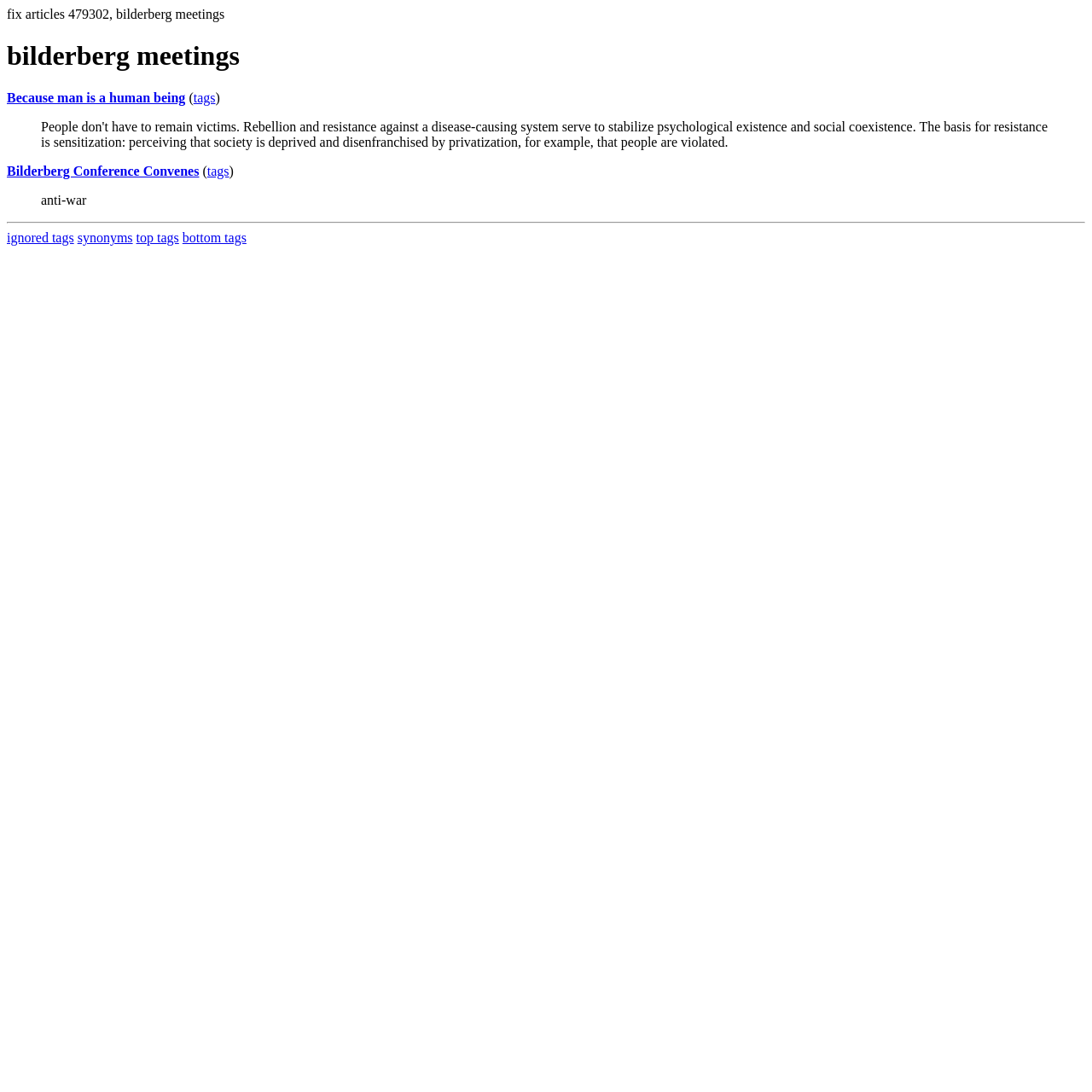From the webpage screenshot, identify the region described by Bilderberg Conference Convenes. Provide the bounding box coordinates as (top-left x, top-left y, bottom-right x, bottom-right y), with each value being a floating point number between 0 and 1.

[0.006, 0.15, 0.182, 0.163]